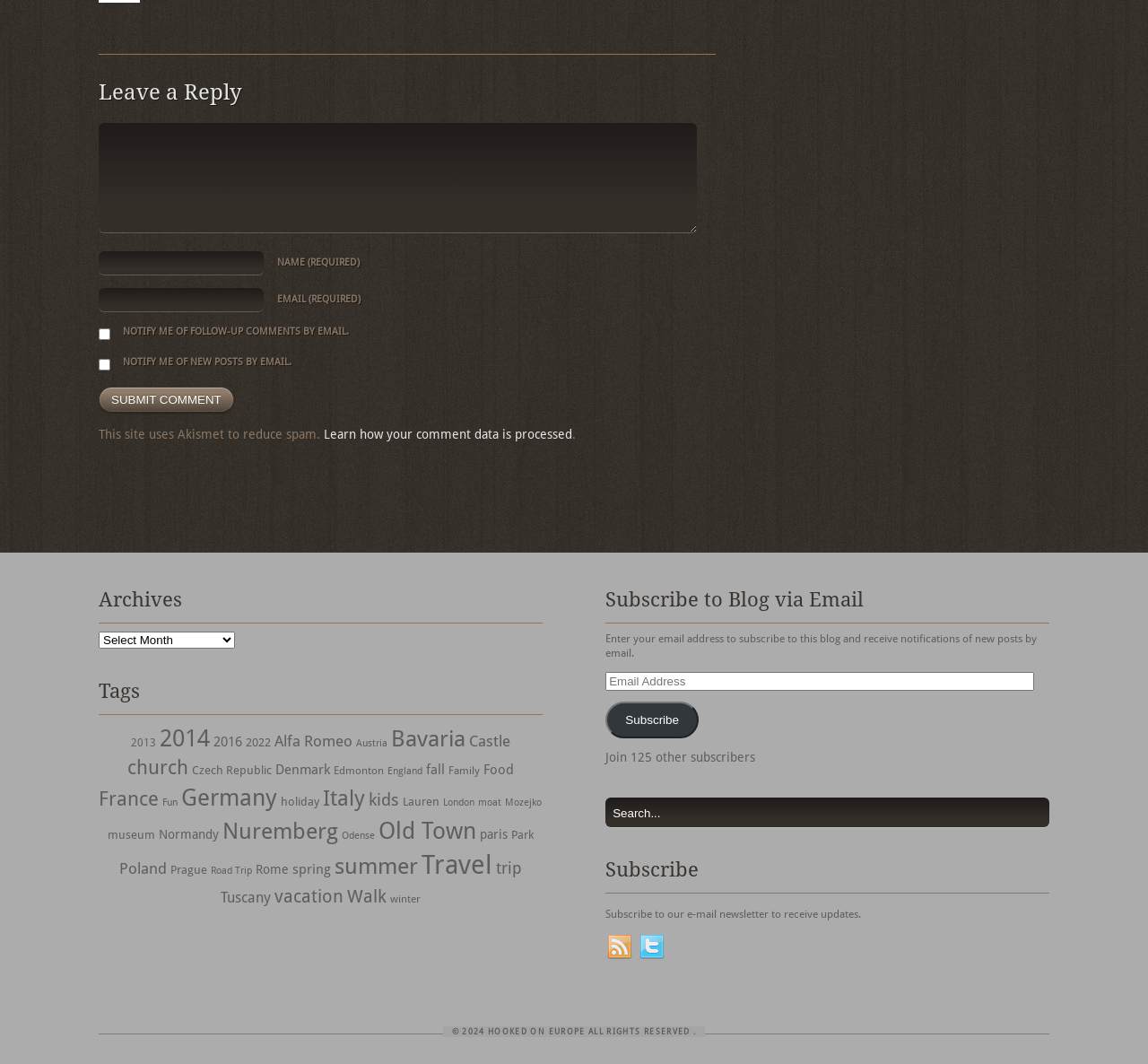What is the purpose of the 'Search...' text box?
Please utilize the information in the image to give a detailed response to the question.

The 'Search...' text box is located near the bottom of the webpage and has a magnifying glass icon, suggesting that it is a search function that allows users to find specific content within the blog.